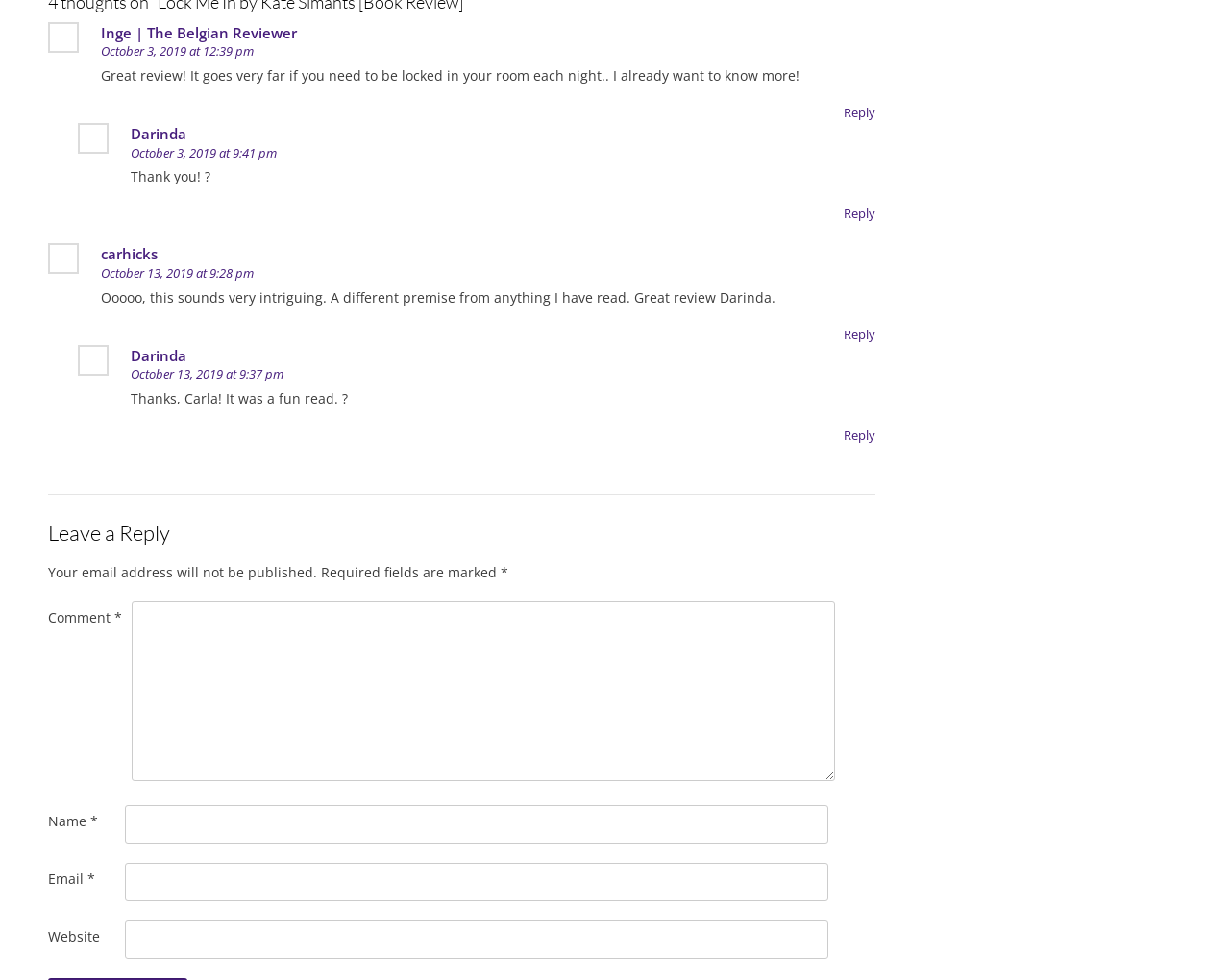Can you find the bounding box coordinates for the UI element given this description: "Darinda"? Provide the coordinates as four float numbers between 0 and 1: [left, top, right, bottom].

[0.106, 0.127, 0.152, 0.146]